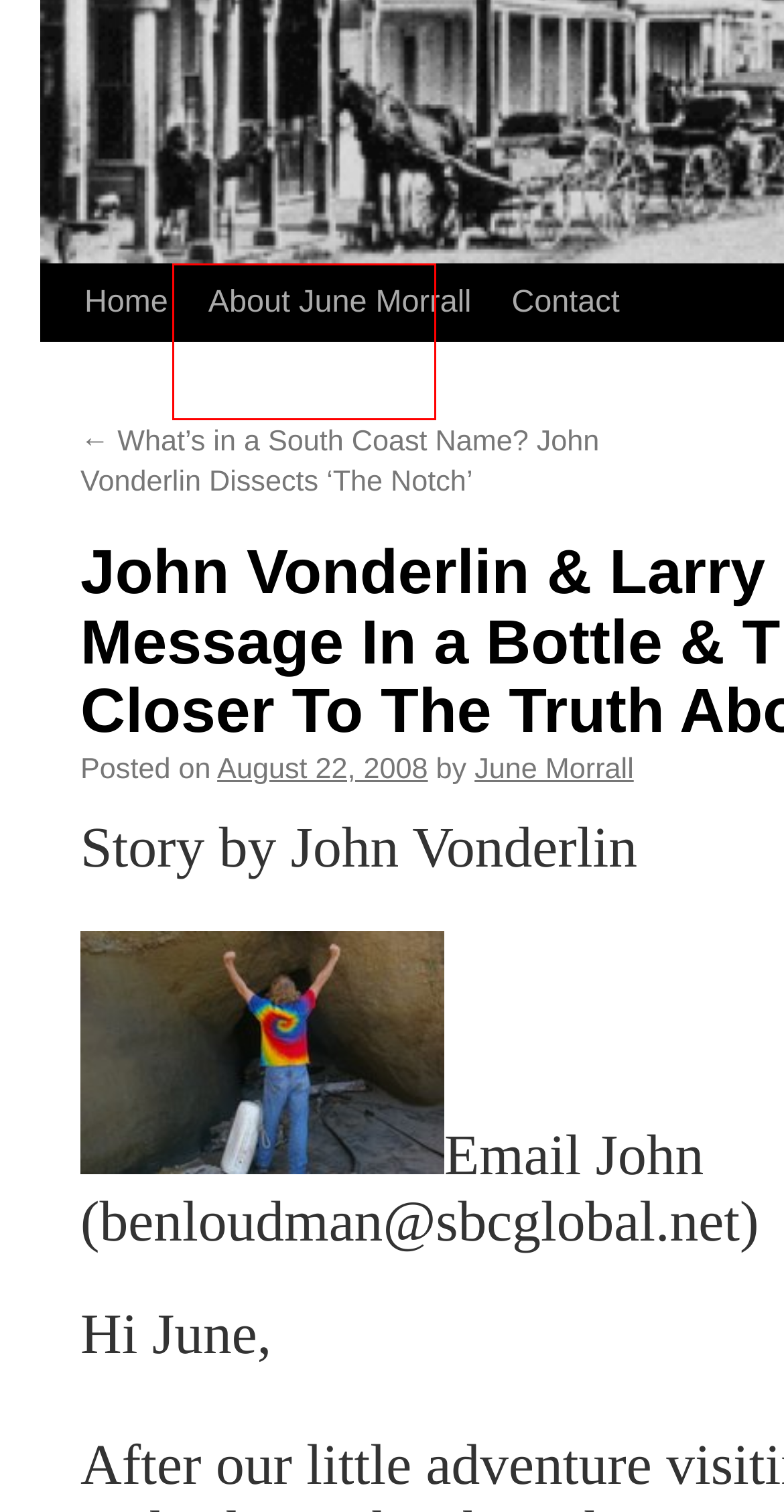You are looking at a webpage screenshot with a red bounding box around an element. Pick the description that best matches the new webpage after interacting with the element in the red bounding box. The possible descriptions are:
A. gooseneck barnacles | Pescadero Memories
B. Sir John Franklin | Pescadero Memories
C. Ralph E. Wall | Pescadero Memories
D. June Morrall | Pescadero Memories
E. About June Morrall | Pescadero Memories
F. Contact | Pescadero Memories
G. What’s in a South Coast Name? John Vonderlin Dissects ‘The Notch’ | Pescadero Memories
H. Lizzie McCormick | Pescadero Memories

E